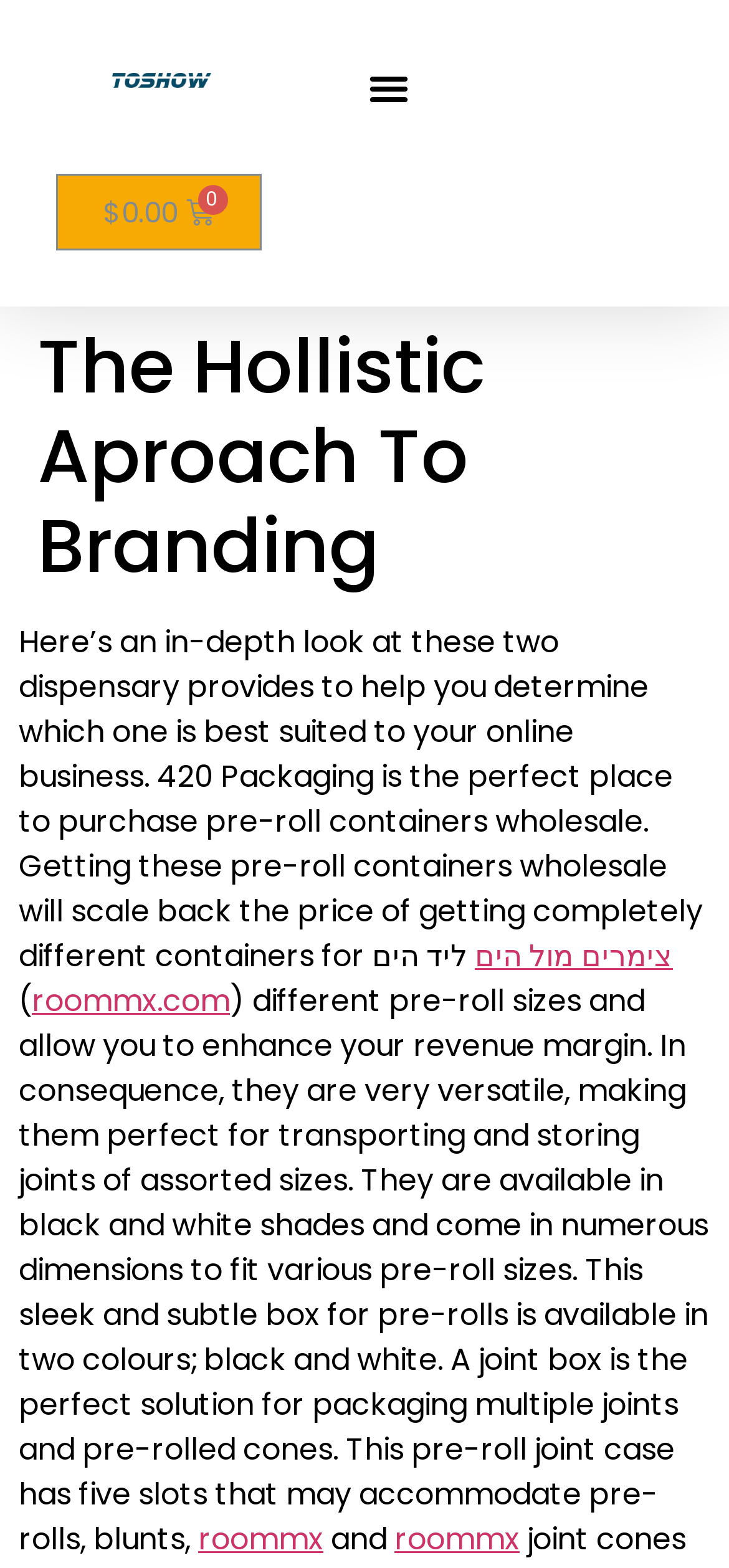Identify the coordinates of the bounding box for the element described below: "roommx.com". Return the coordinates as four float numbers between 0 and 1: [left, top, right, bottom].

[0.044, 0.625, 0.315, 0.652]